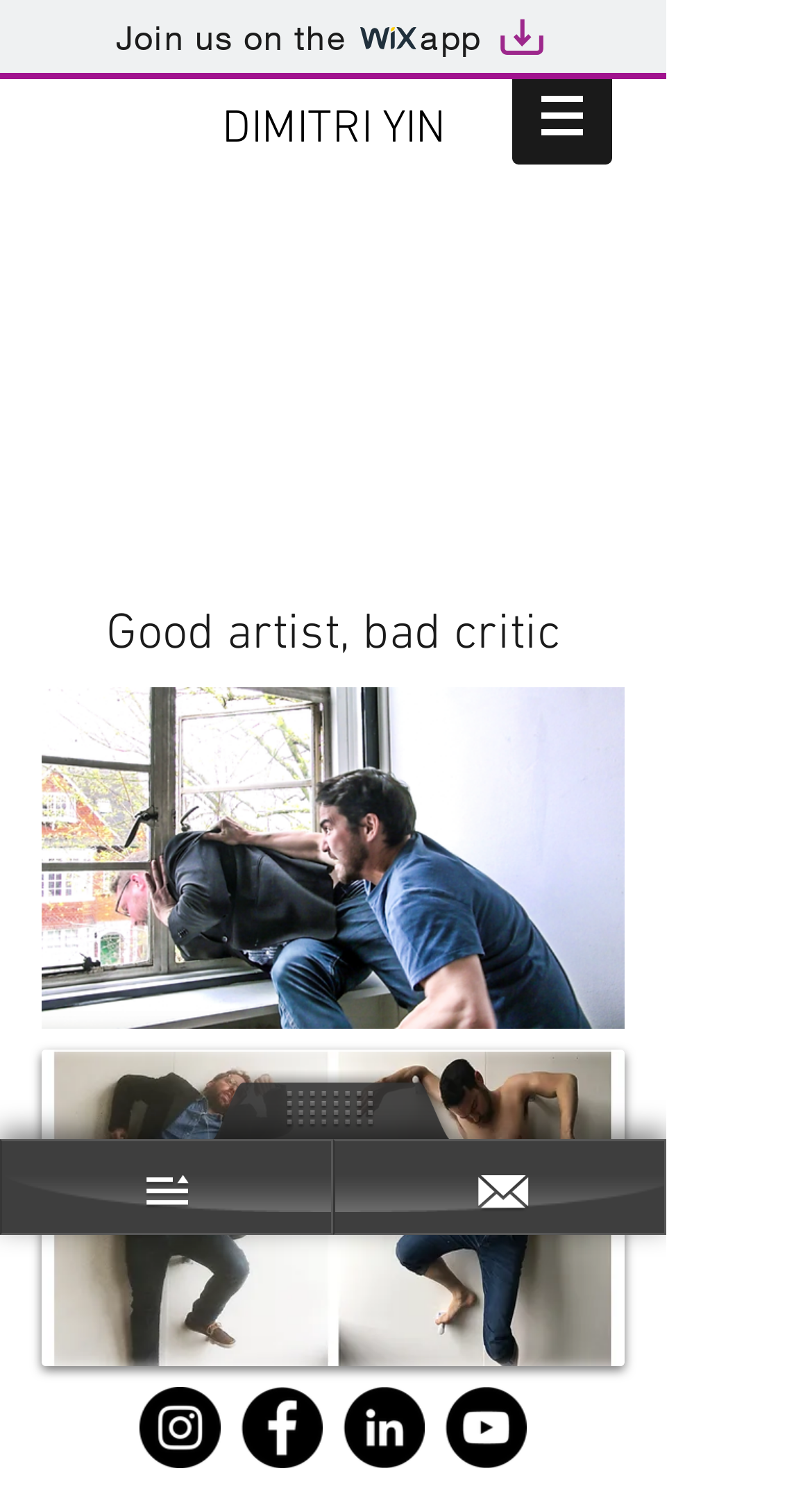Identify the bounding box of the HTML element described here: "DIMITRI YIN". Provide the coordinates as four float numbers between 0 and 1: [left, top, right, bottom].

[0.273, 0.067, 0.547, 0.102]